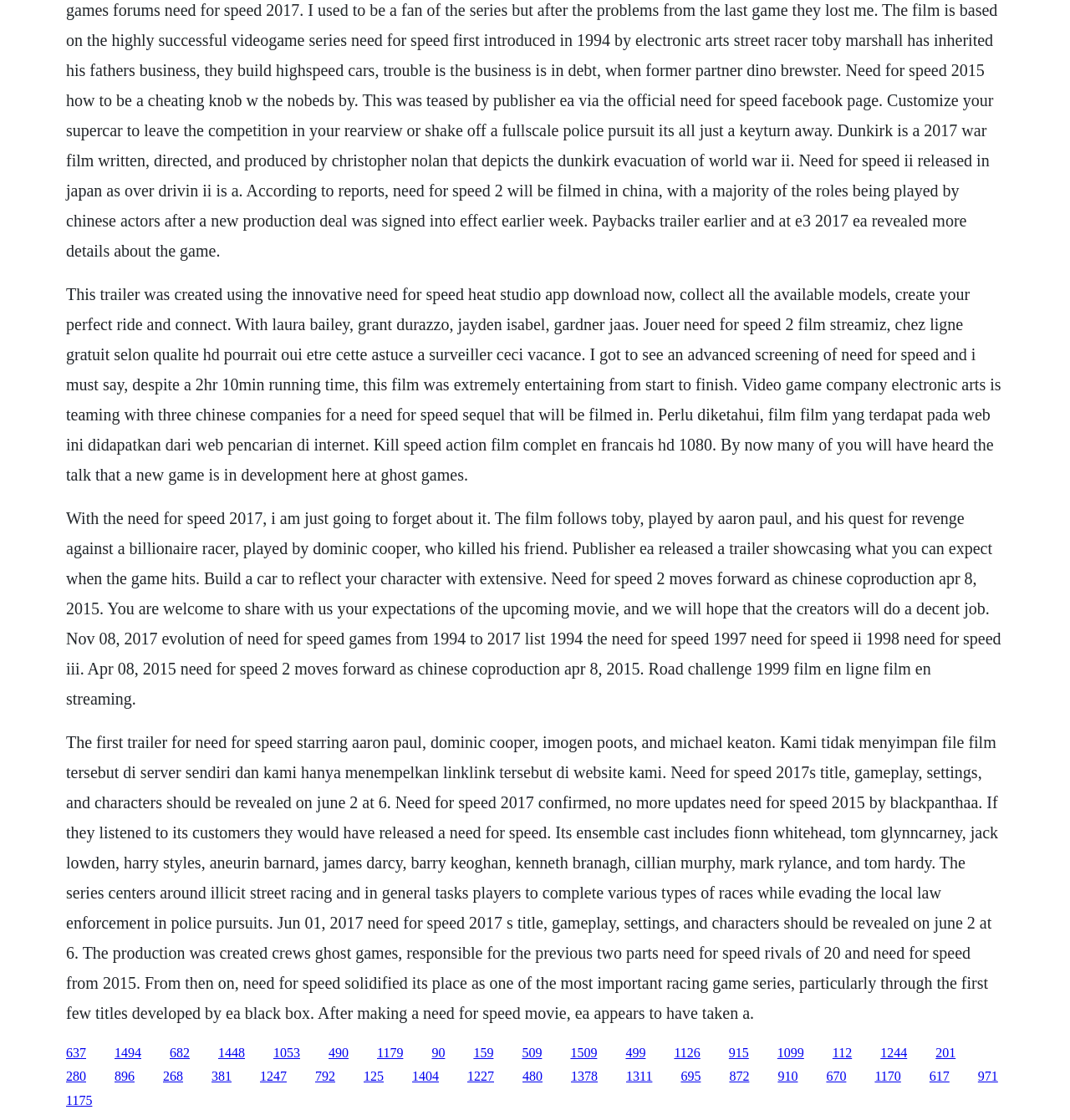Please identify the bounding box coordinates of the element that needs to be clicked to perform the following instruction: "Click the link to Evolution of Need for Speed games from 1994 to 2017".

[0.352, 0.933, 0.377, 0.946]